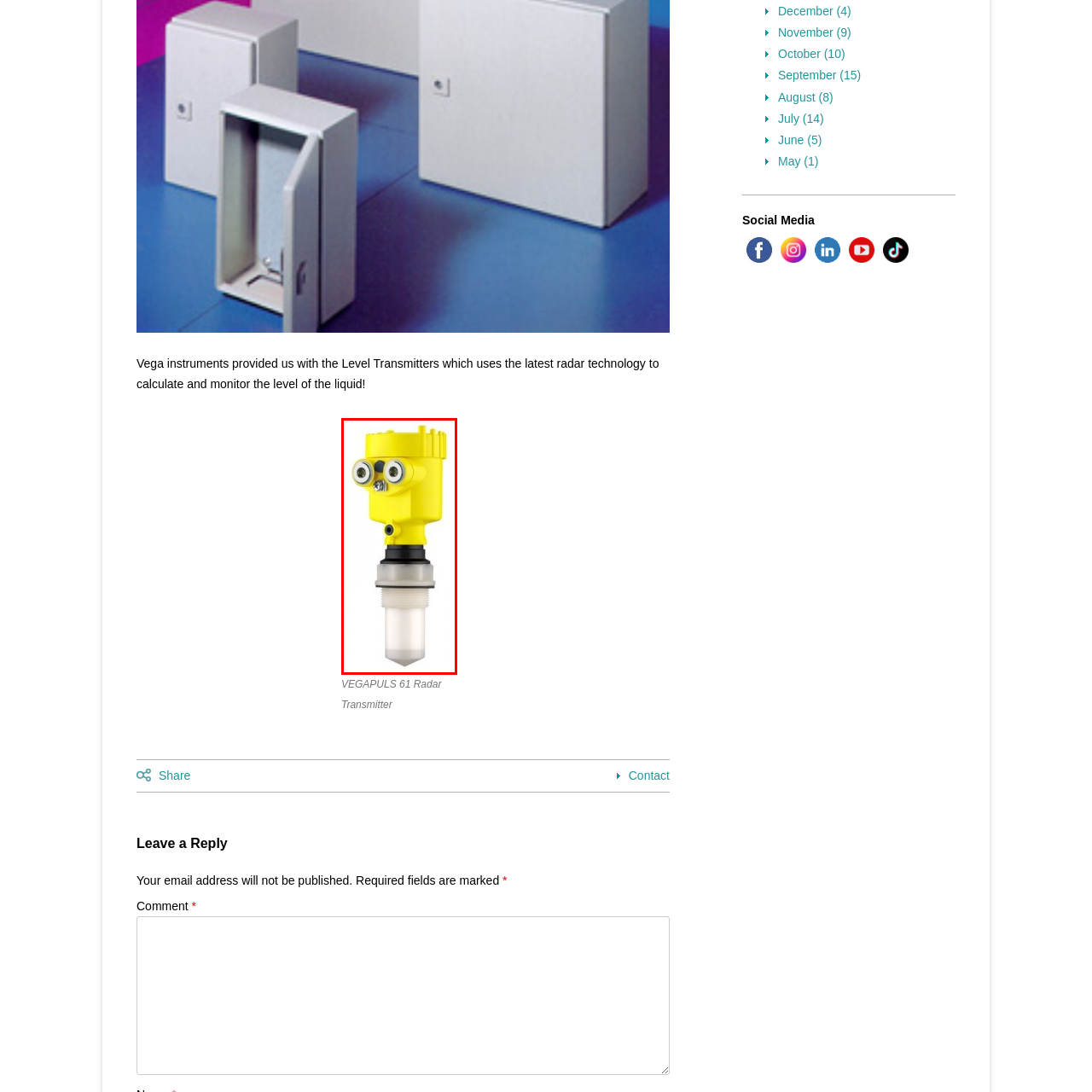What is the shape of the clear section at the bottom?
Look at the image inside the red bounding box and craft a detailed answer using the visual details you can see.

The caption describes the clear section at the bottom of the device as 'a clear, cylindrical section', which indicates its shape.